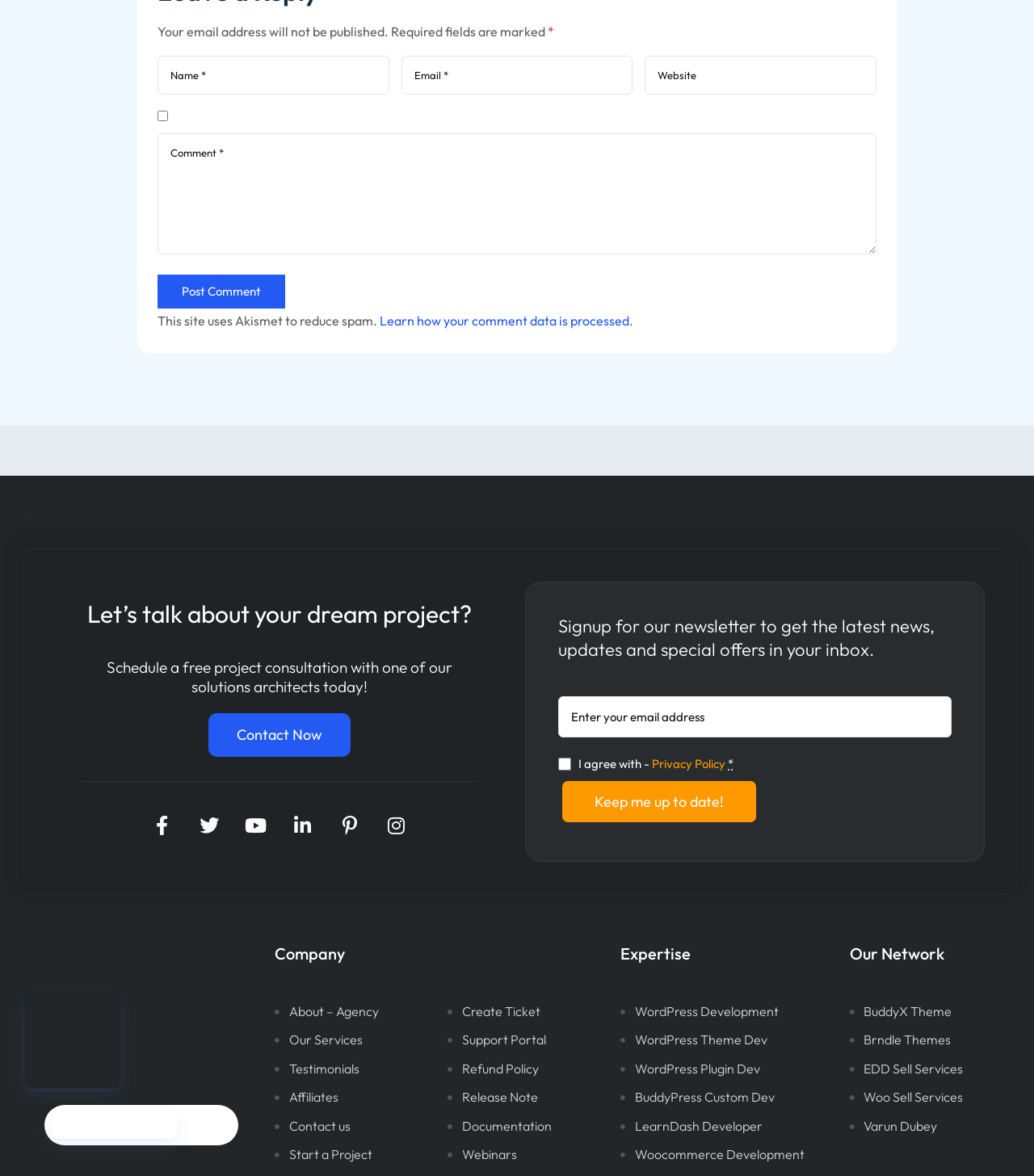Utilize the information from the image to answer the question in detail:
What is the purpose of the checkbox at the bottom of the page?

The checkbox at the bottom of the page is part of the 'Privacy (Required)' group and is required to be checked before submitting the form. It is related to the 'Privacy Policy' link next to it, indicating that the user needs to agree with the privacy policy in order to proceed.